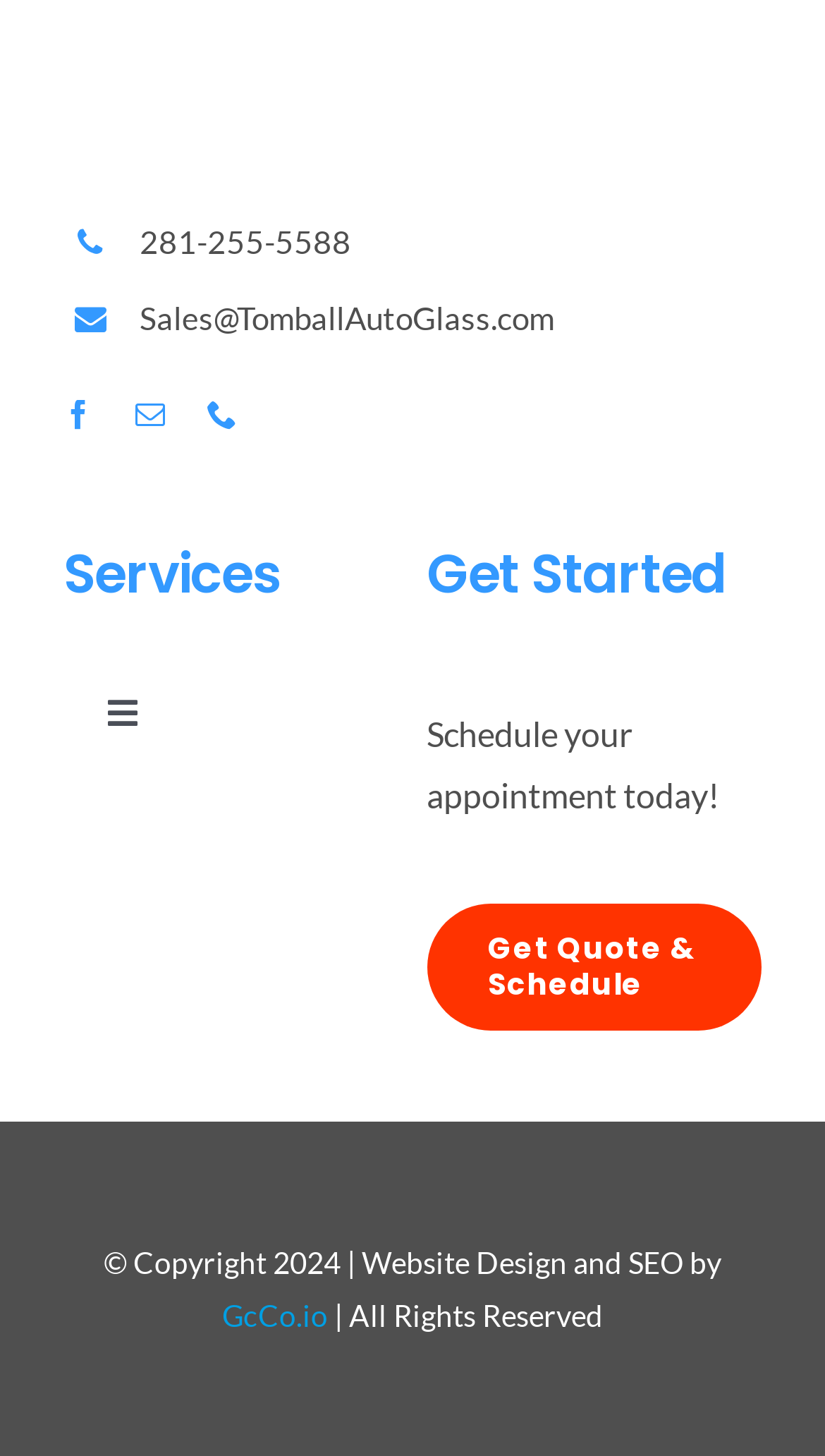Locate the bounding box coordinates of the clickable region necessary to complete the following instruction: "Toggle navigation menu". Provide the coordinates in the format of four float numbers between 0 and 1, i.e., [left, top, right, bottom].

[0.077, 0.461, 0.22, 0.519]